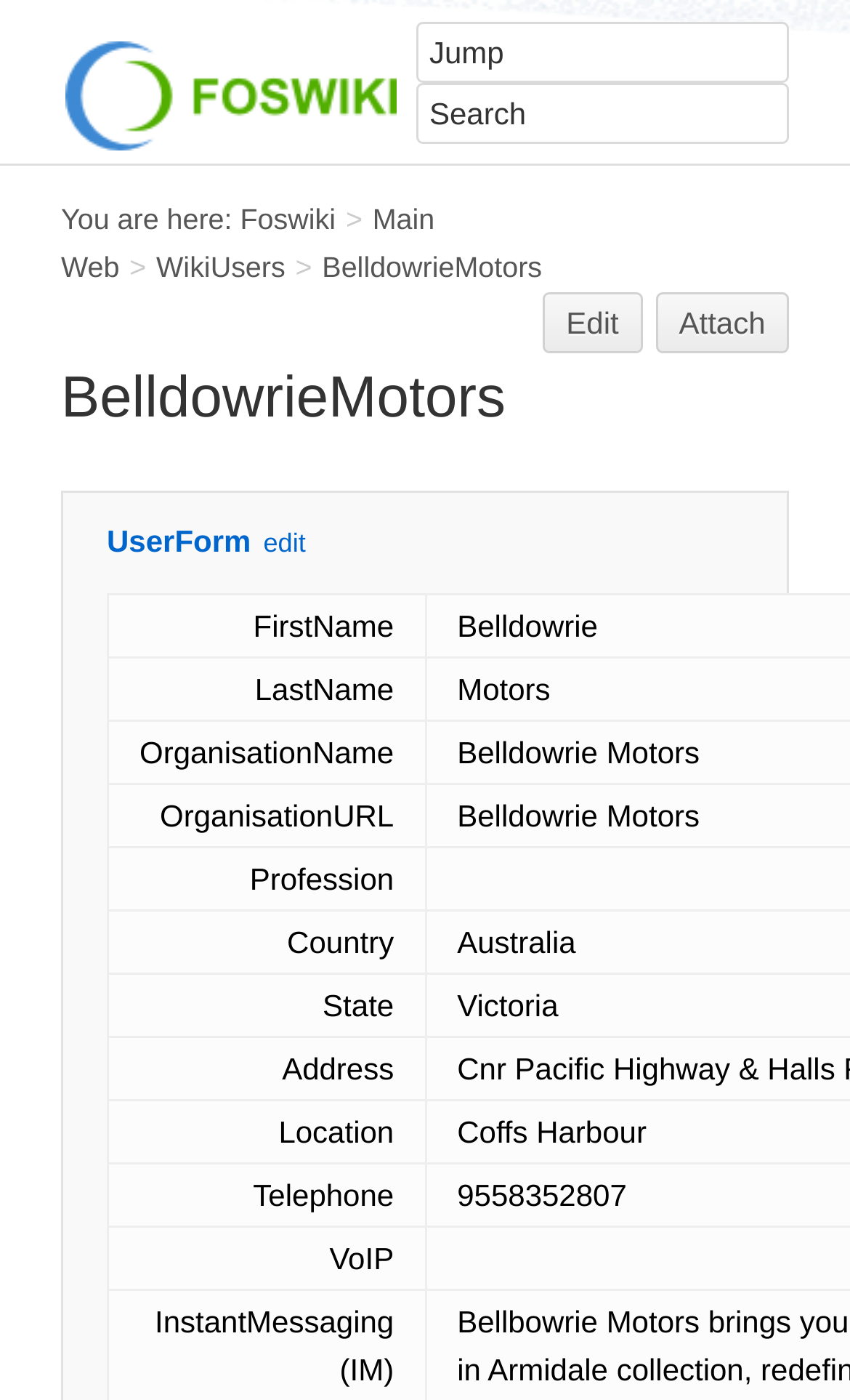What is the name of the wiki?
Analyze the image and deliver a detailed answer to the question.

The name of the wiki can be found in the heading element with the text 'BelldowrieMotors' at the top of the webpage.